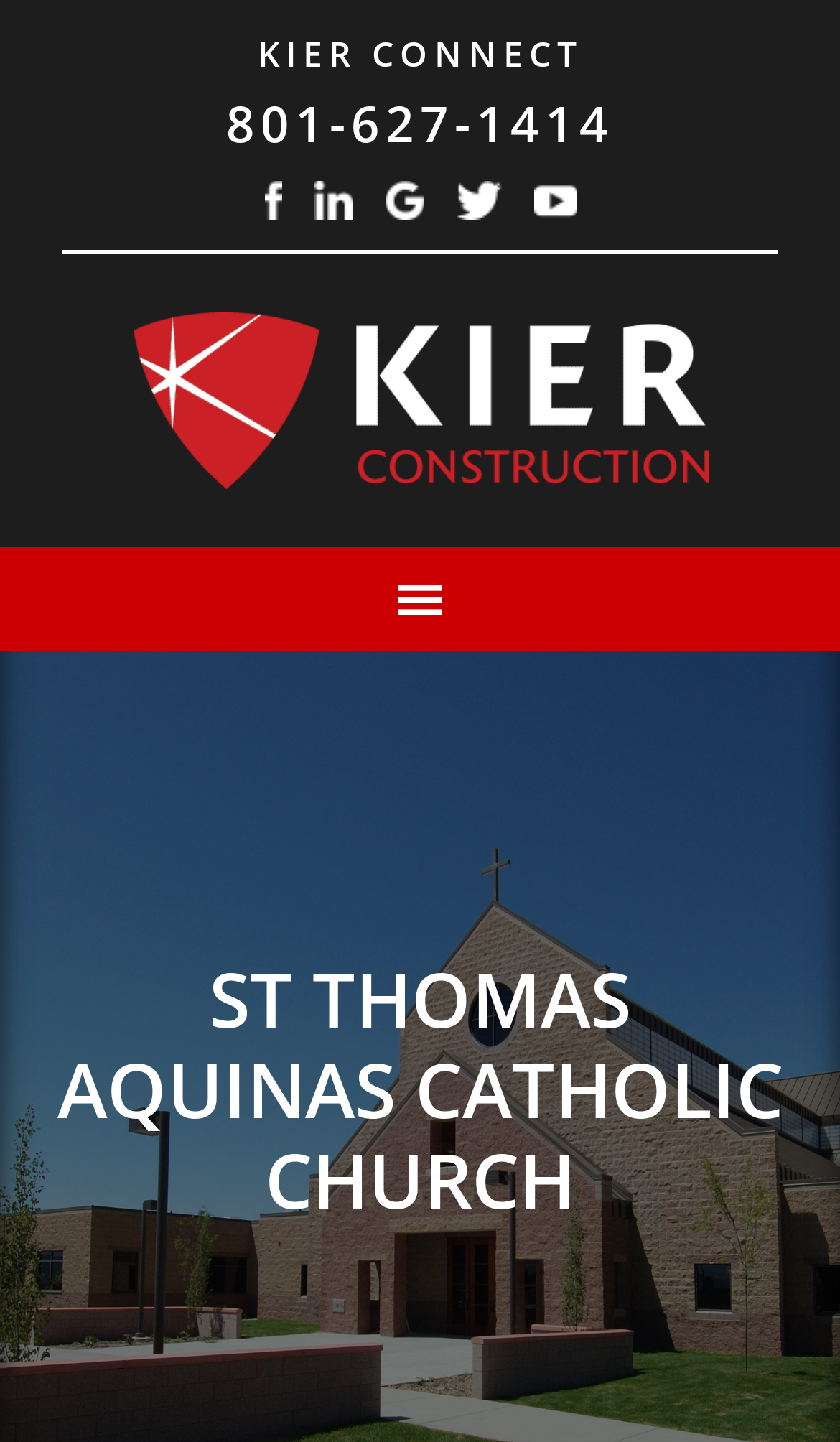Can you give a comprehensive explanation to the question given the content of the image?
Is there a phone number on the webpage?

A phone number '801-627-1414' is present on the webpage, which can be used to contact the church.